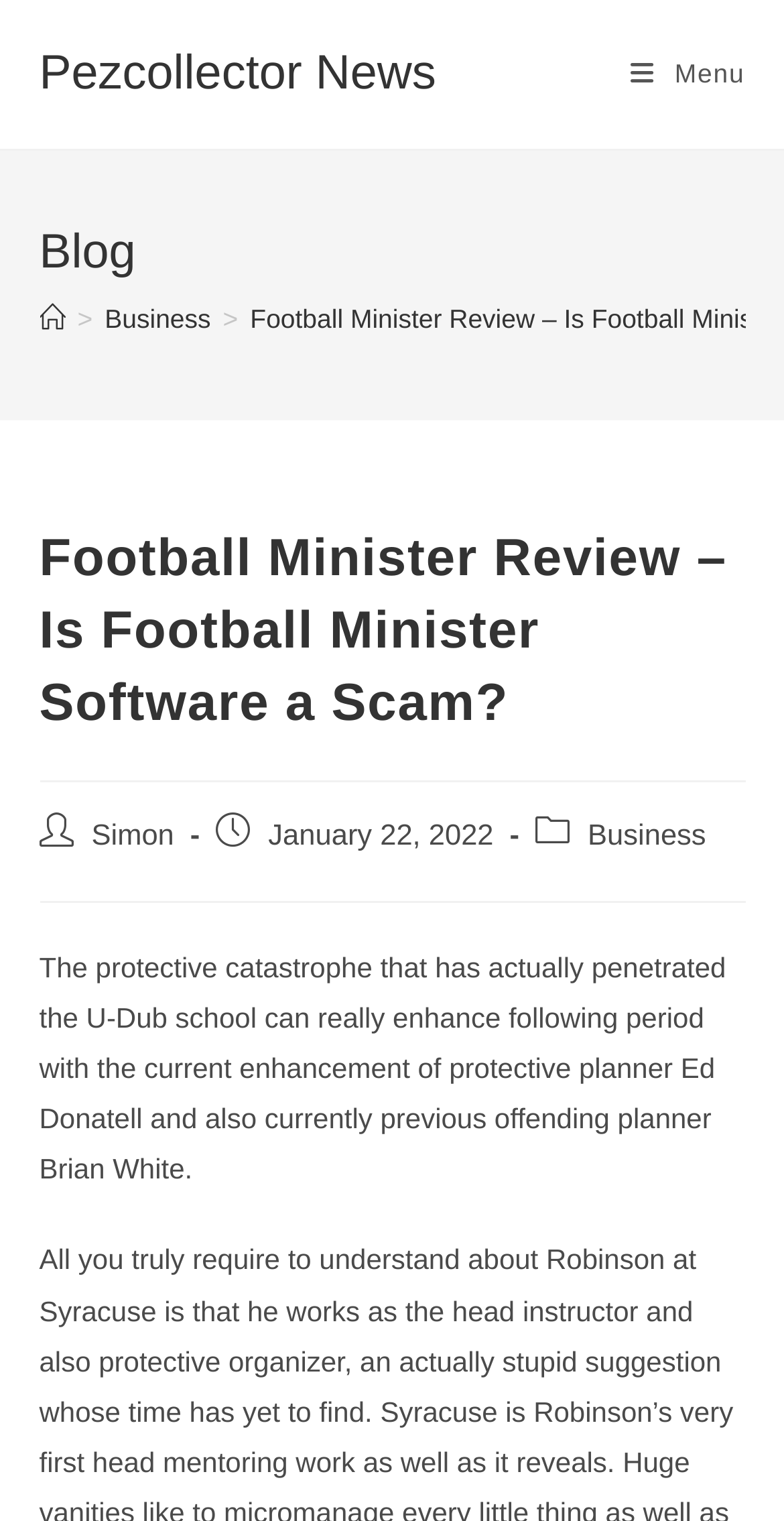Provide a single word or phrase answer to the question: 
What is the name of the blog?

Pezcollector News